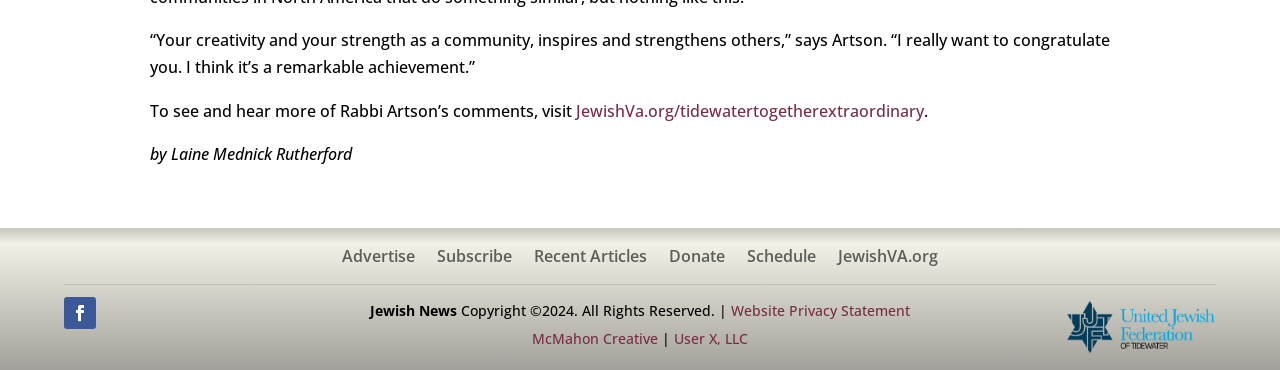Give a succinct answer to this question in a single word or phrase: 
What is the purpose of the links at the bottom of the webpage?

To navigate to other pages